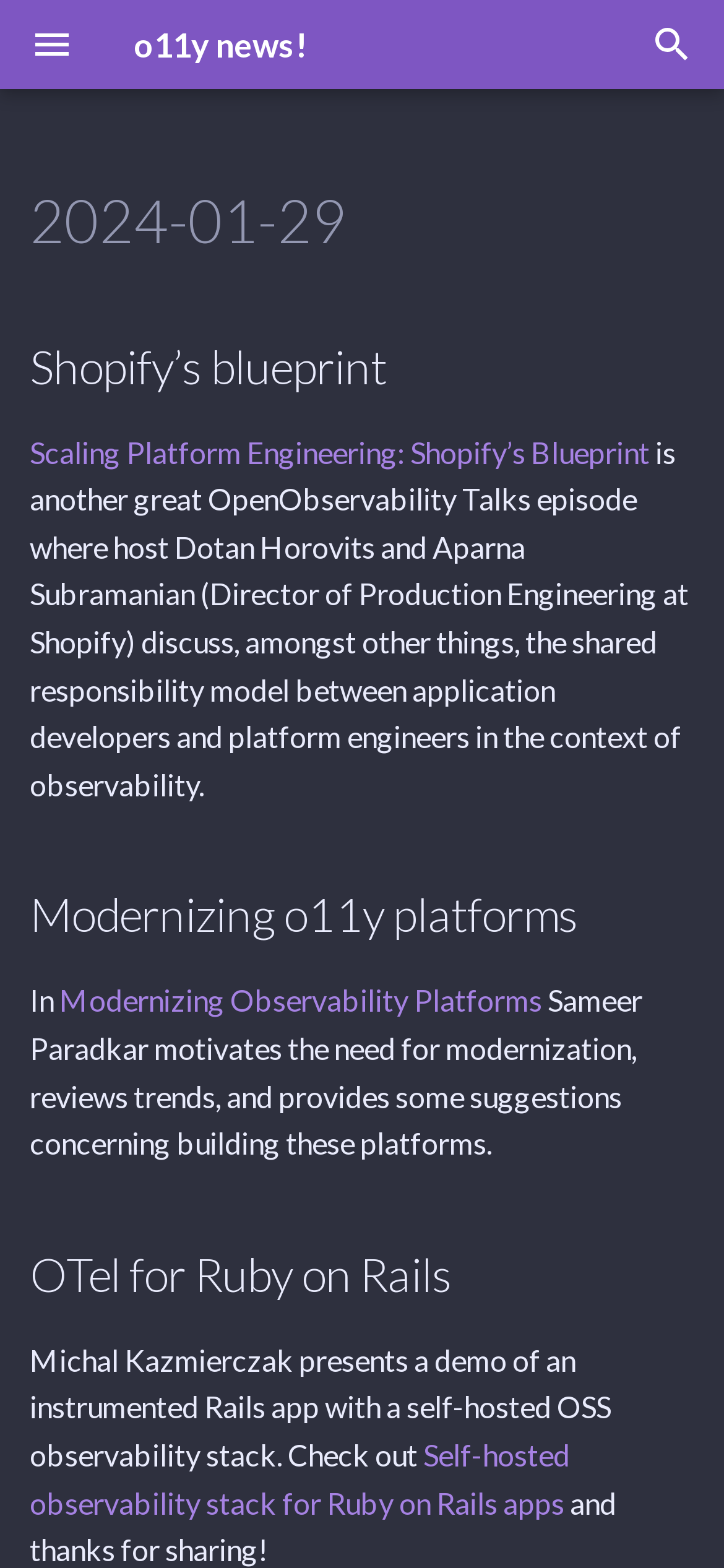Analyze the image and answer the question with as much detail as possible: 
What is the title of the first news article?

The title of the first news article can be found in the 'Table of contents' section, where it is listed as 'Shopify’s blueprint'.